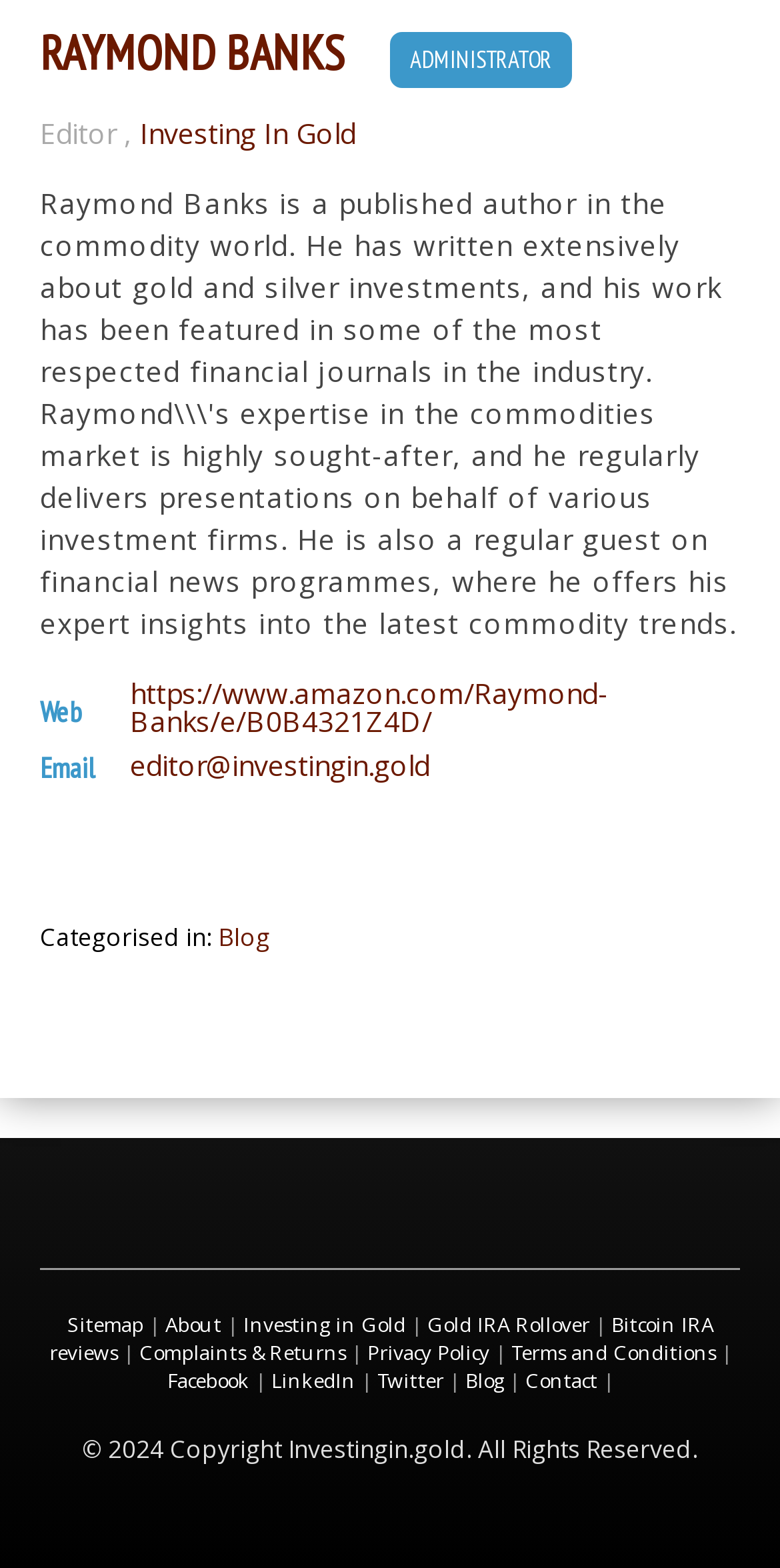Please determine the bounding box coordinates for the element that should be clicked to follow these instructions: "Visit the author's Amazon page".

[0.167, 0.434, 0.885, 0.47]